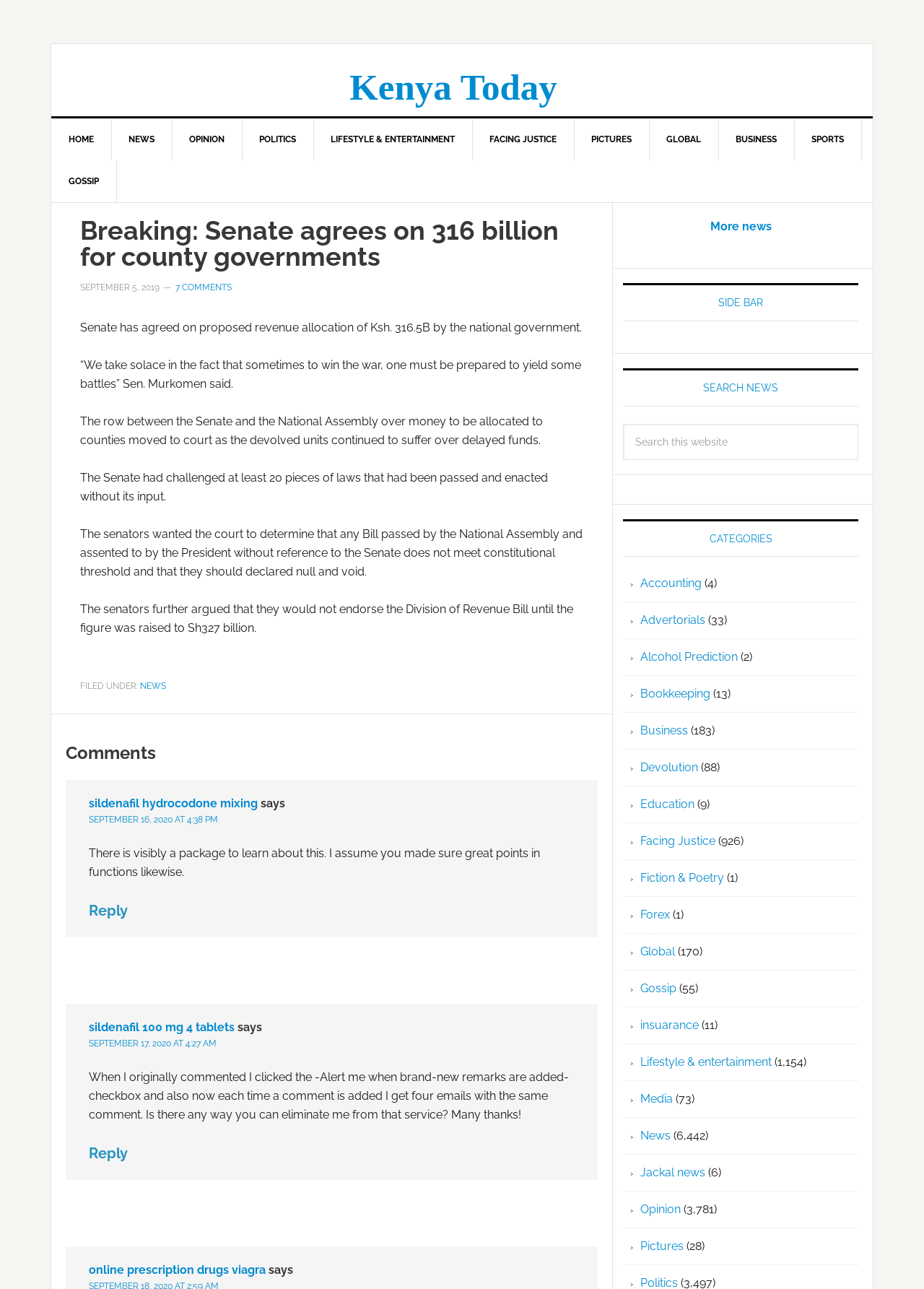Analyze the image and provide a detailed answer to the question: How much revenue allocation is proposed by the national government?

I read the article text and found the sentence 'Senate has agreed on proposed revenue allocation of Ksh. 316.5B by the national government.' which provides the answer.